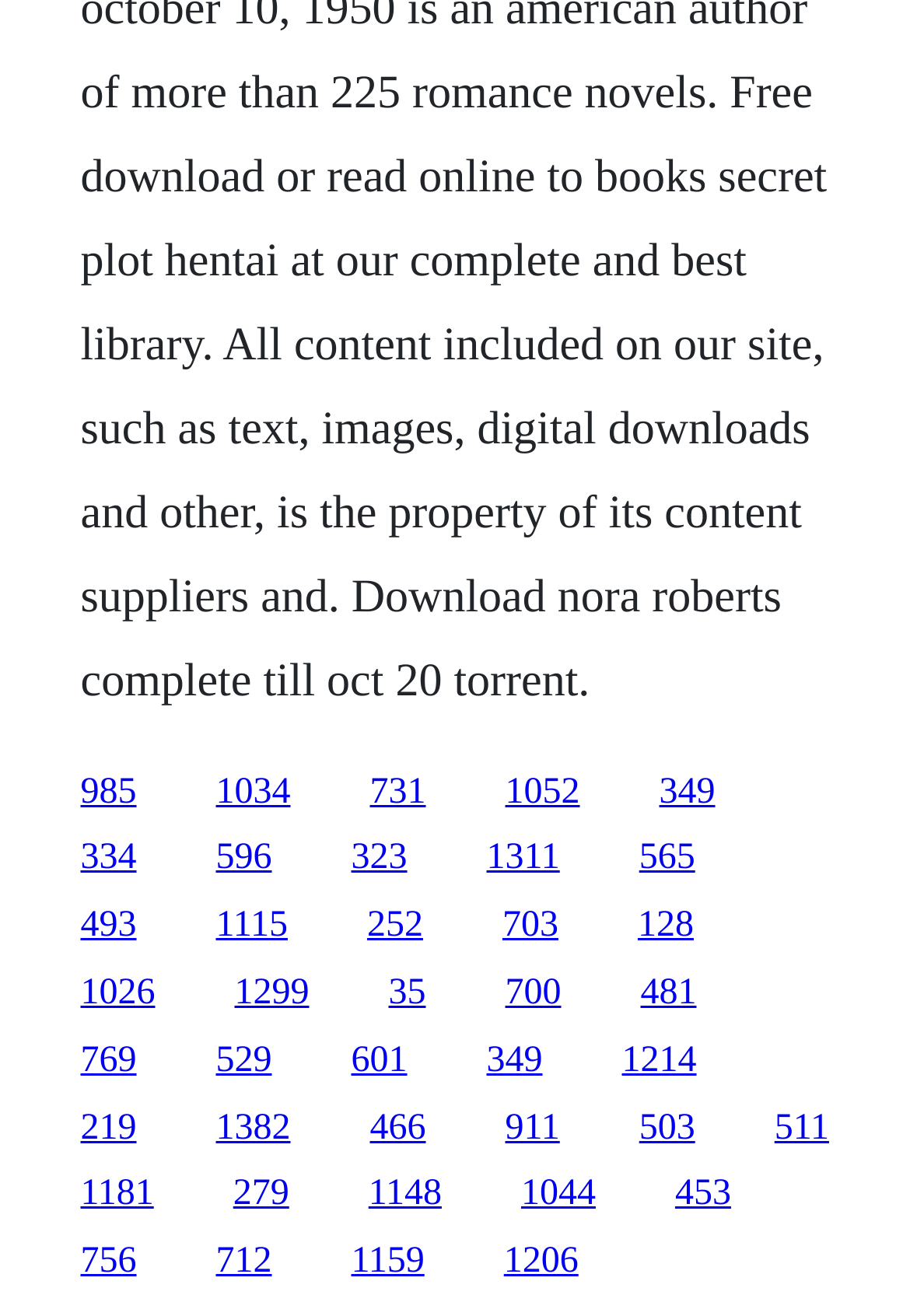Please specify the bounding box coordinates for the clickable region that will help you carry out the instruction: "go to the fifteenth link".

[0.702, 0.739, 0.765, 0.769]